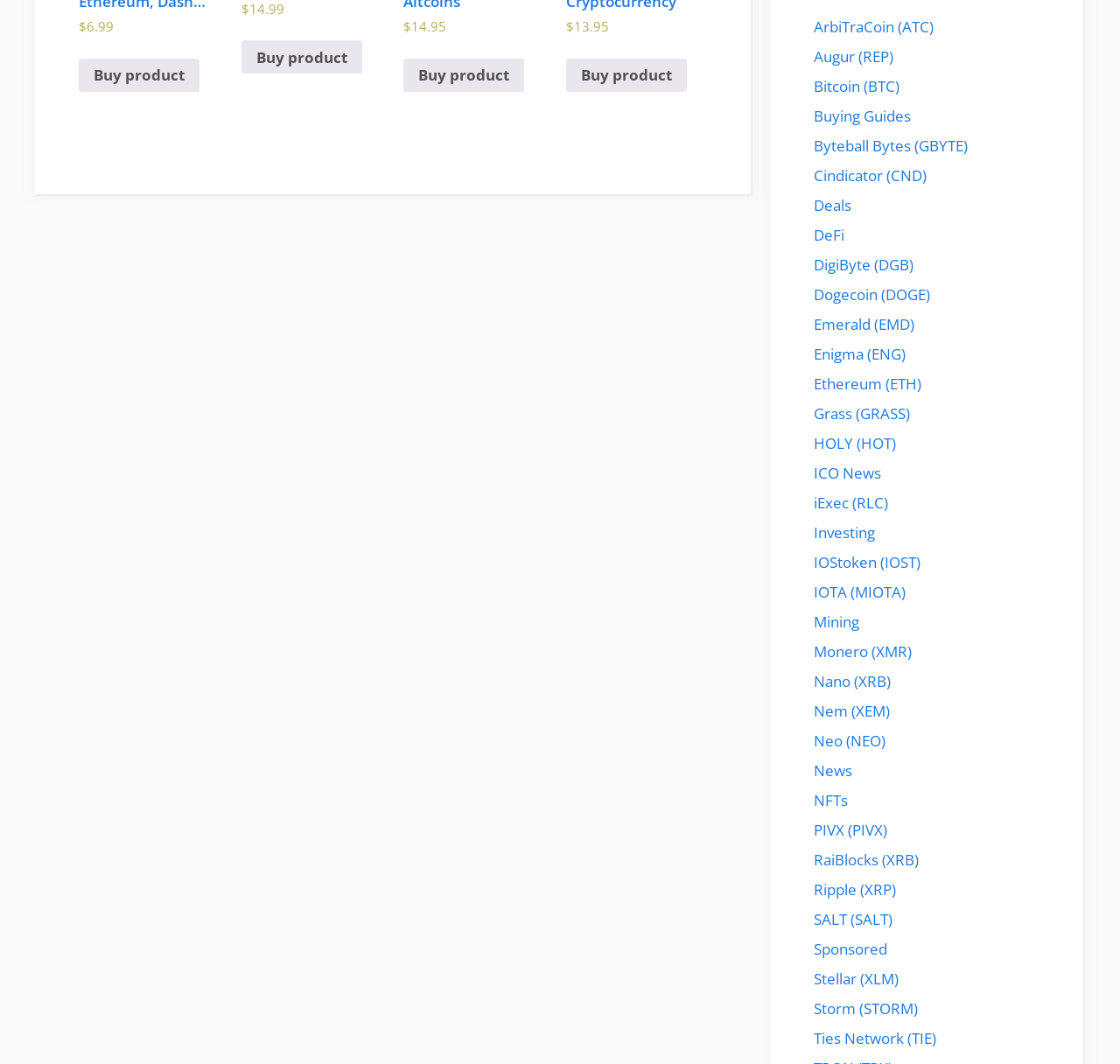Point out the bounding box coordinates of the section to click in order to follow this instruction: "Buy “Cryptocurrency: Insider Secrets for Beginners.: 8 steps for Starting to Invest into Bitcoin, Litecoin, Ethereum, Dash…”".

[0.07, 0.055, 0.178, 0.086]